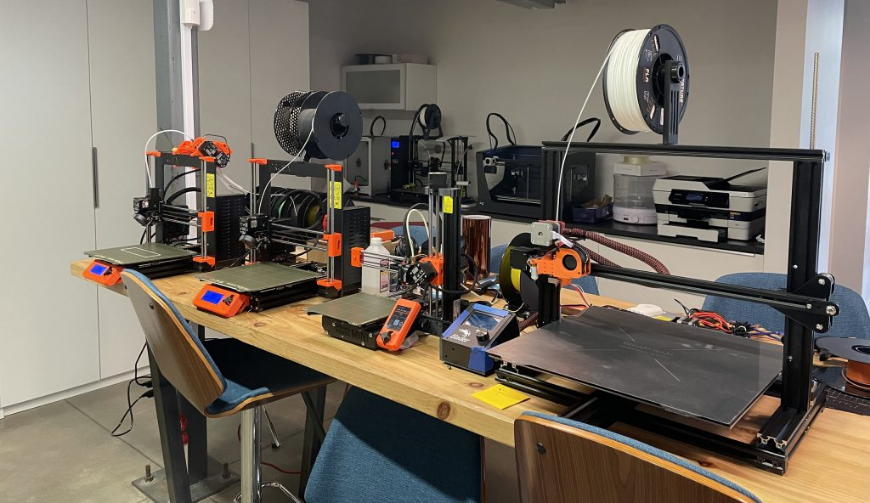Generate a complete and detailed caption for the image.

The image showcases the current office setup at Pump Studios, featuring a collection of seven Prusa 3D printers prominently arranged on a wooden lunch table. The vibrant orange and black printers, known for their exceptional printing quality and easy transportability, illustrate the studio's commitment to 3D prototyping. These devices are aligned alongside a multifunctional workspace, which appears to support collaborative printing efforts. The setup highlights features like removable flexible printer beds, ensuring user safety and convenience during print removal. In the background, additional 3D printing equipment is visible, emphasizing the studio's resourcefulness and adaptation to remote work needs during the pandemic. This configuration not only enhances productivity but also reflects the innovative spirit of the team as they utilize advanced technology in their creative processes.